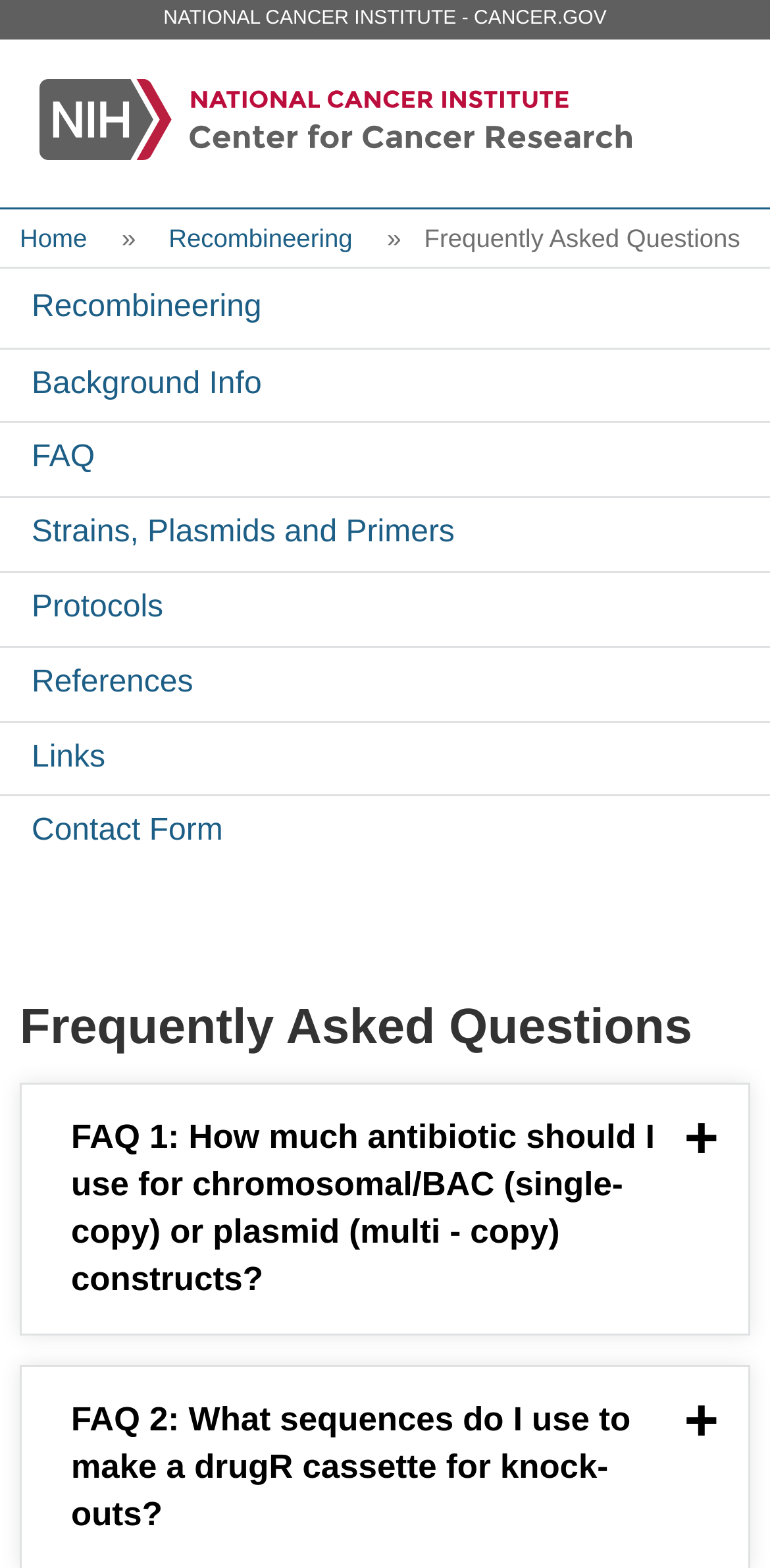Answer succinctly with a single word or phrase:
What is the purpose of the 'Expand' buttons?

To show more information